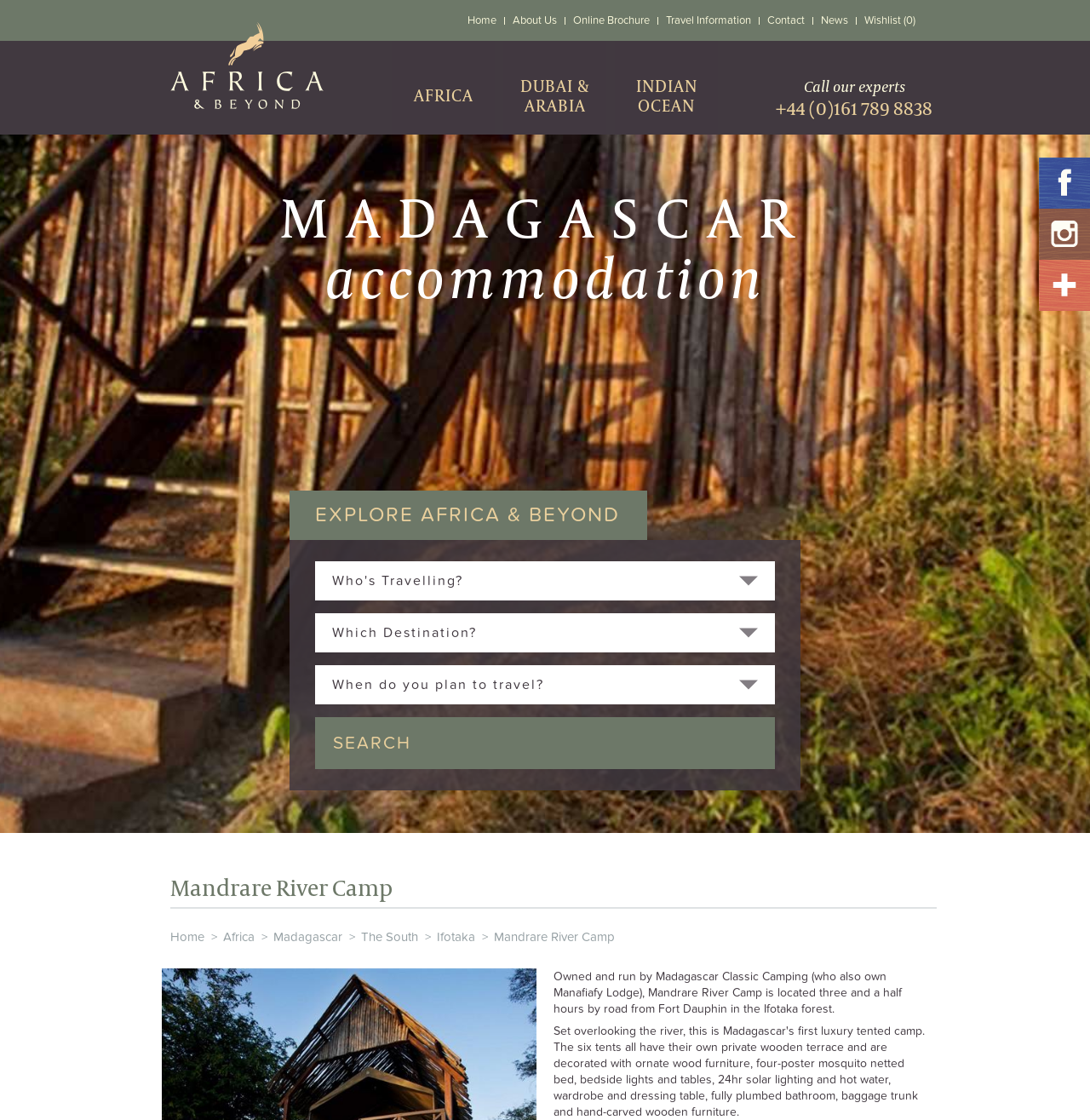Identify and provide the text of the main header on the webpage.

EXPLORE AFRICA & BEYOND